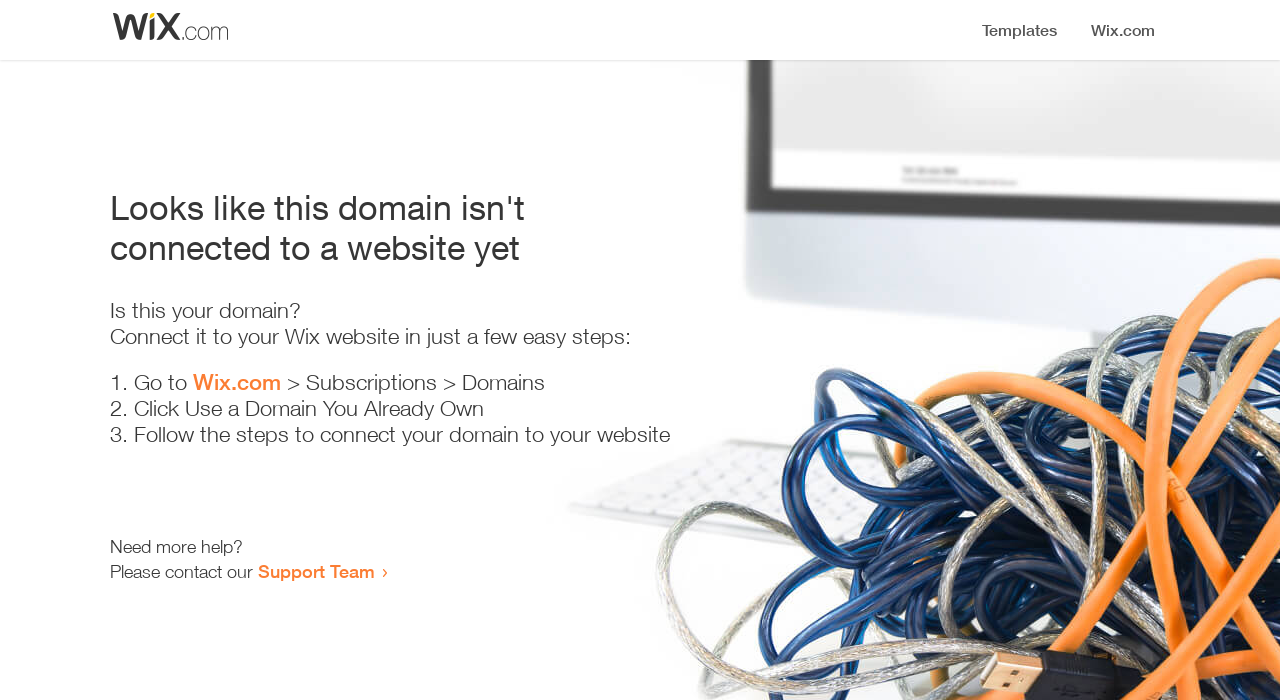How many steps are required to connect the domain?
Answer the question with as much detail as possible.

The webpage provides a list of steps to connect the domain, which includes '1. Go to Wix.com > Subscriptions > Domains', '2. Click Use a Domain You Already Own', and '3. Follow the steps to connect your domain to your website'. Therefore, there are 3 steps required to connect the domain.